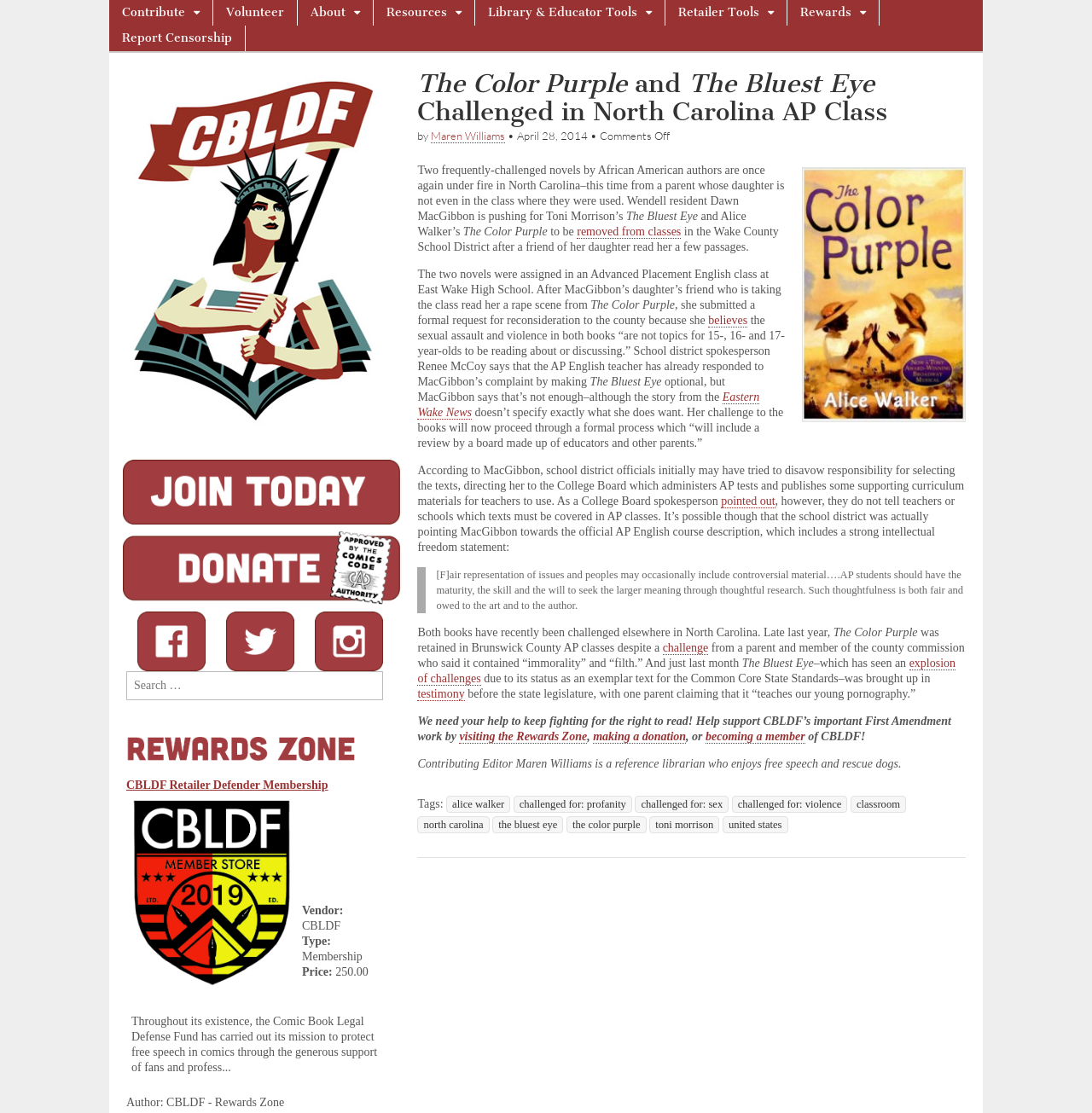What is the name of the organization that is fighting for the right to read?
Using the image as a reference, give an elaborate response to the question.

The answer can be found in the article content, where it is mentioned that 'We need your help to keep fighting for the right to read! Help support CBLDF’s important First Amendment work...'.